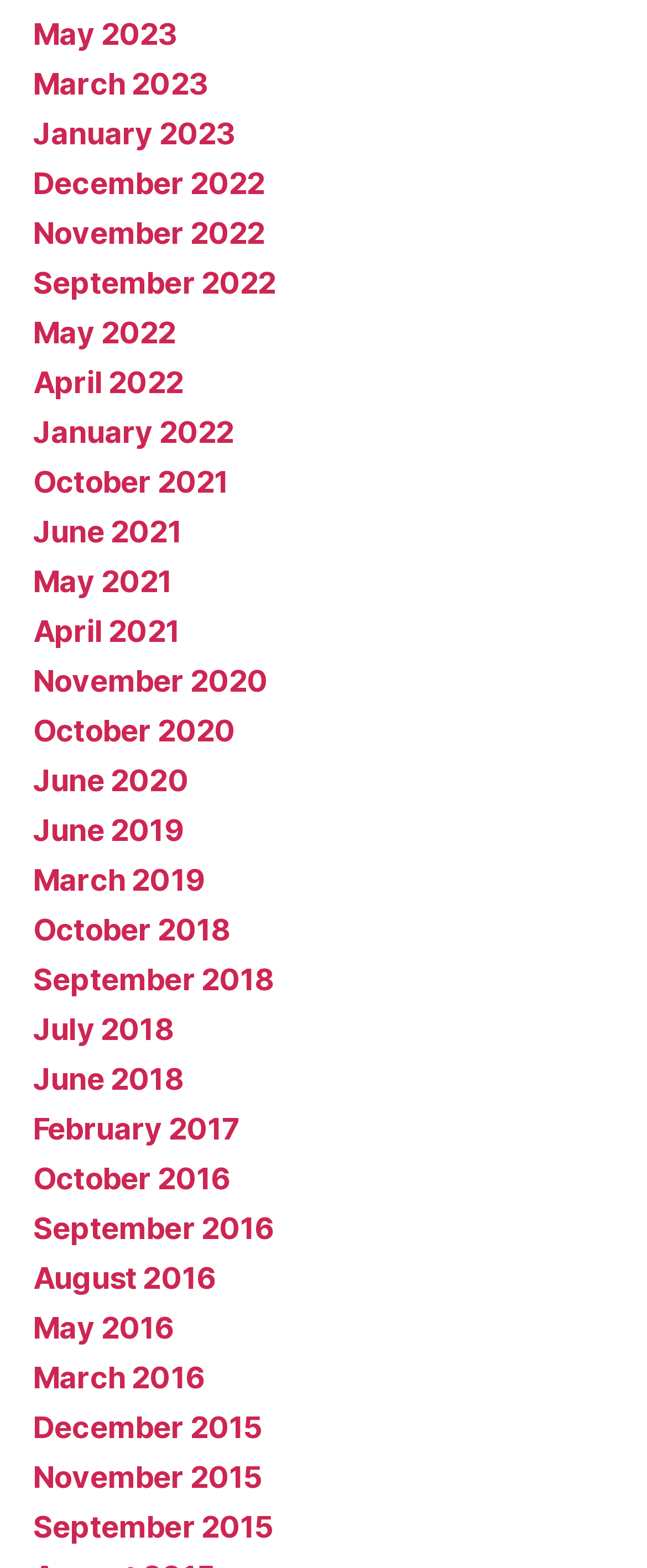Give a one-word or short phrase answer to this question: 
How many years are represented on this webpage?

9